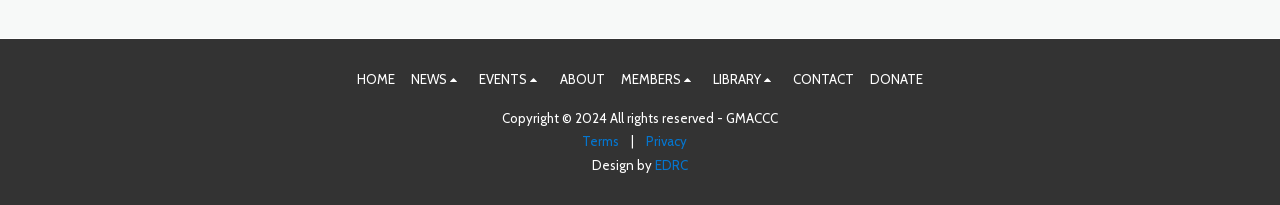Analyze the image and provide a detailed answer to the question: What is the designer of the website?

I found the designer's name by looking at the footer section of the webpage, where it is written as 'Design by EDRC'.